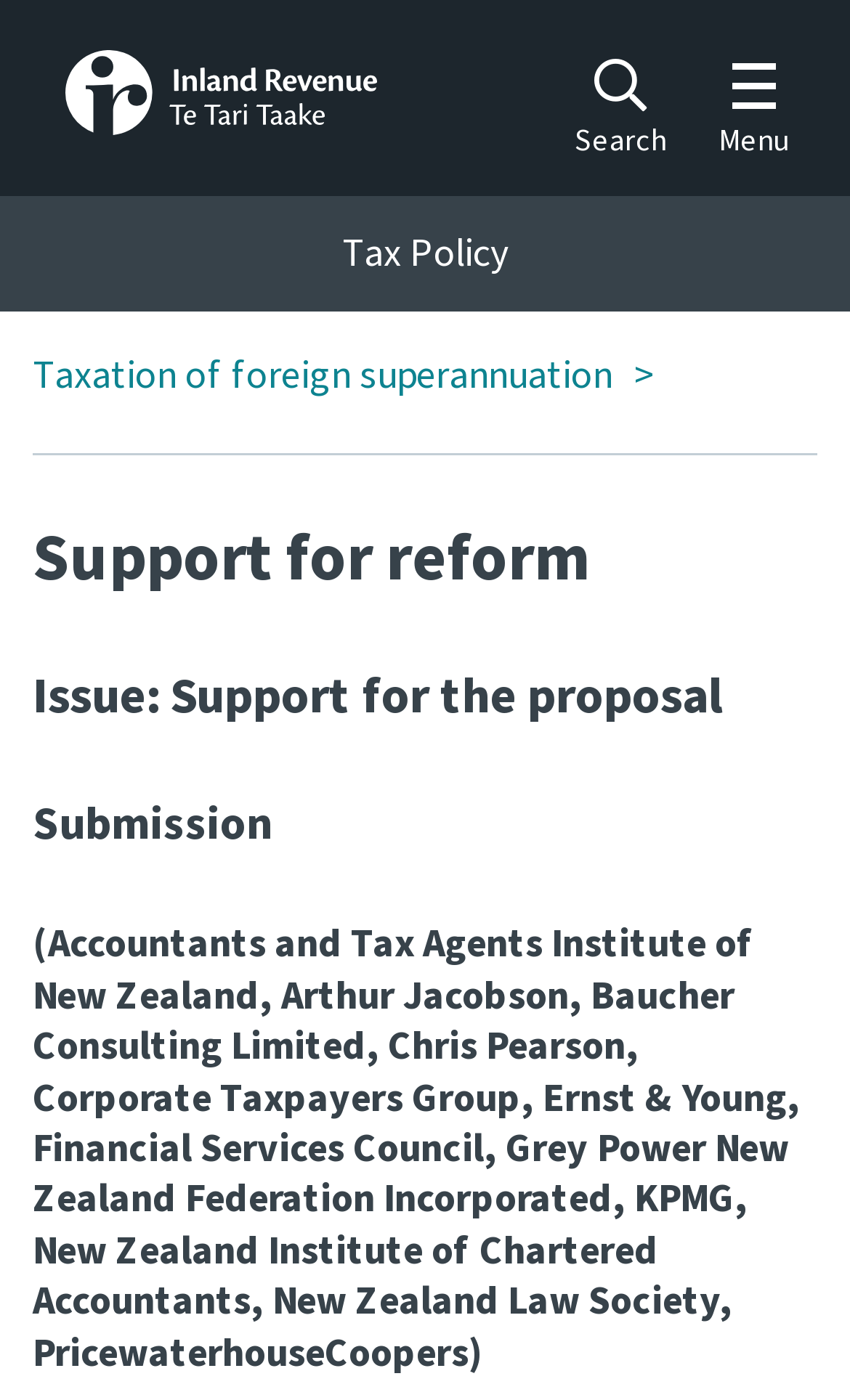What is the text of the first heading? Please answer the question using a single word or phrase based on the image.

Support for reform